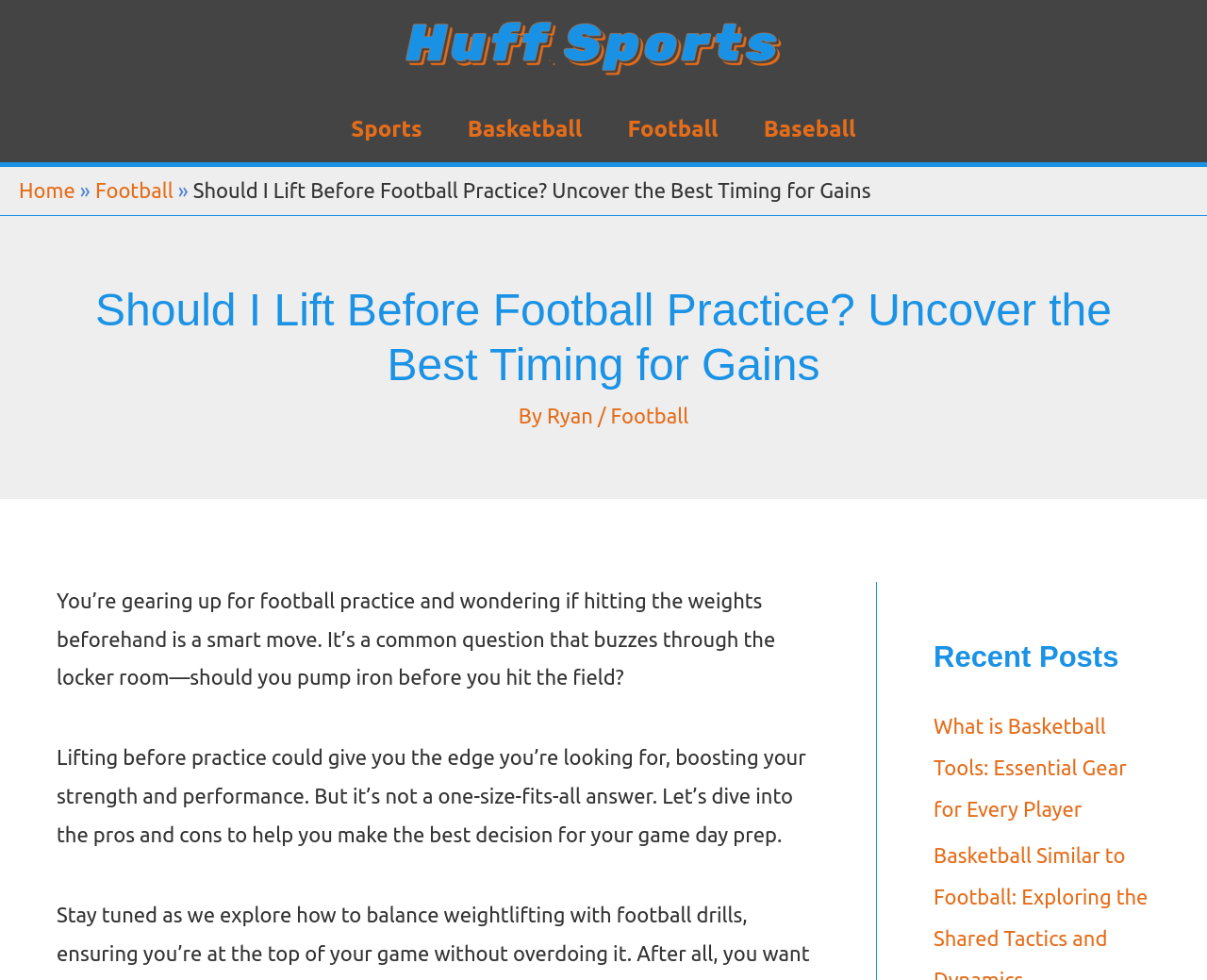Please answer the following question using a single word or phrase: 
What is the sport mentioned in the breadcrumbs?

Football